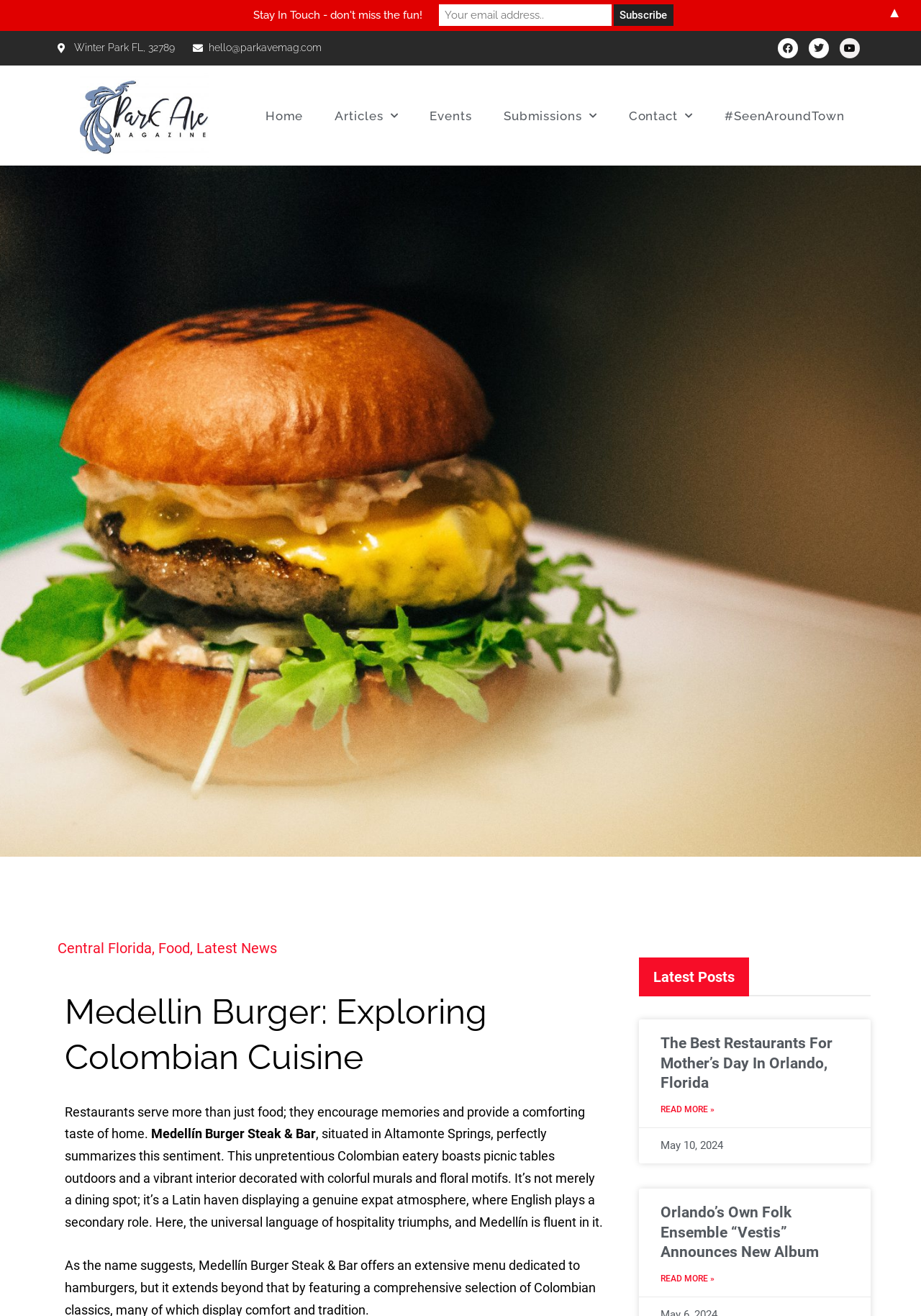What is the address of Medellin Burger?
Use the image to give a comprehensive and detailed response to the question.

I found the address of Medellin Burger by looking at the static text element at the top of the webpage, which displays the address as 'Winter Park FL, 32789'.